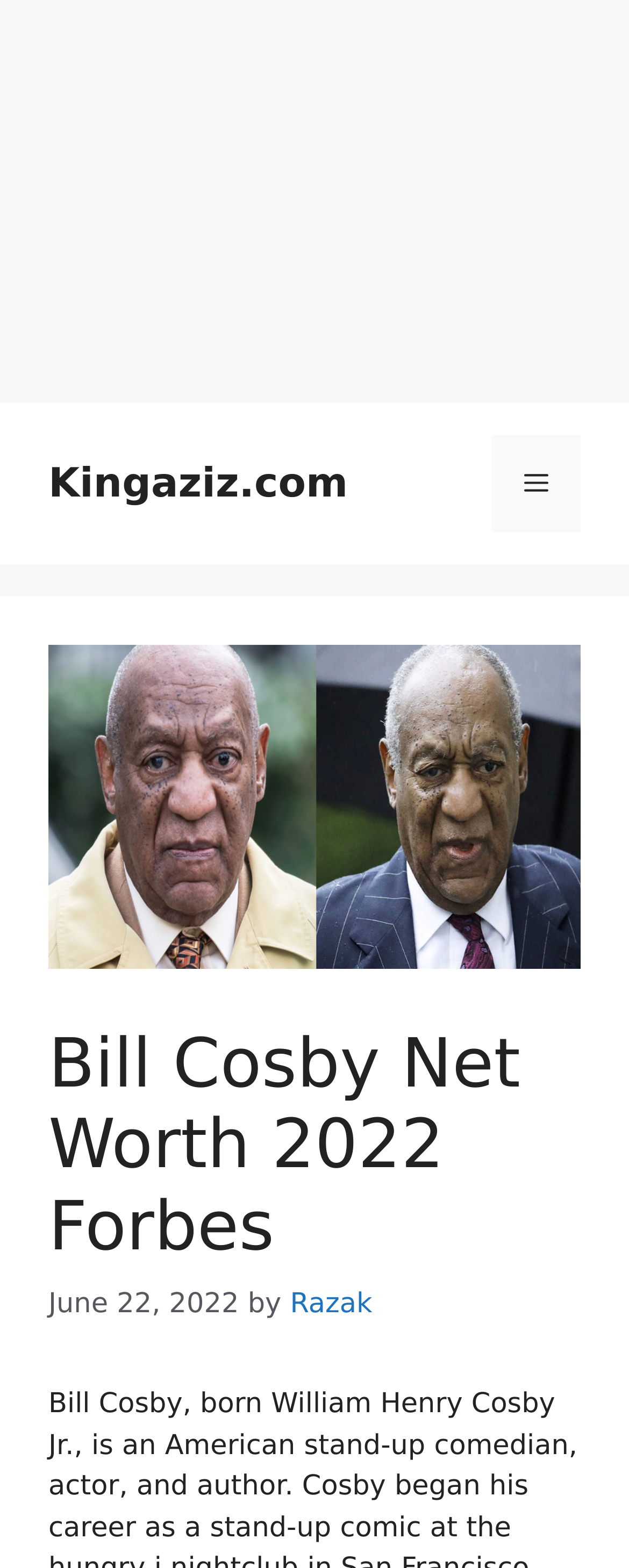Answer the question briefly using a single word or phrase: 
When was the article published?

June 22, 2022